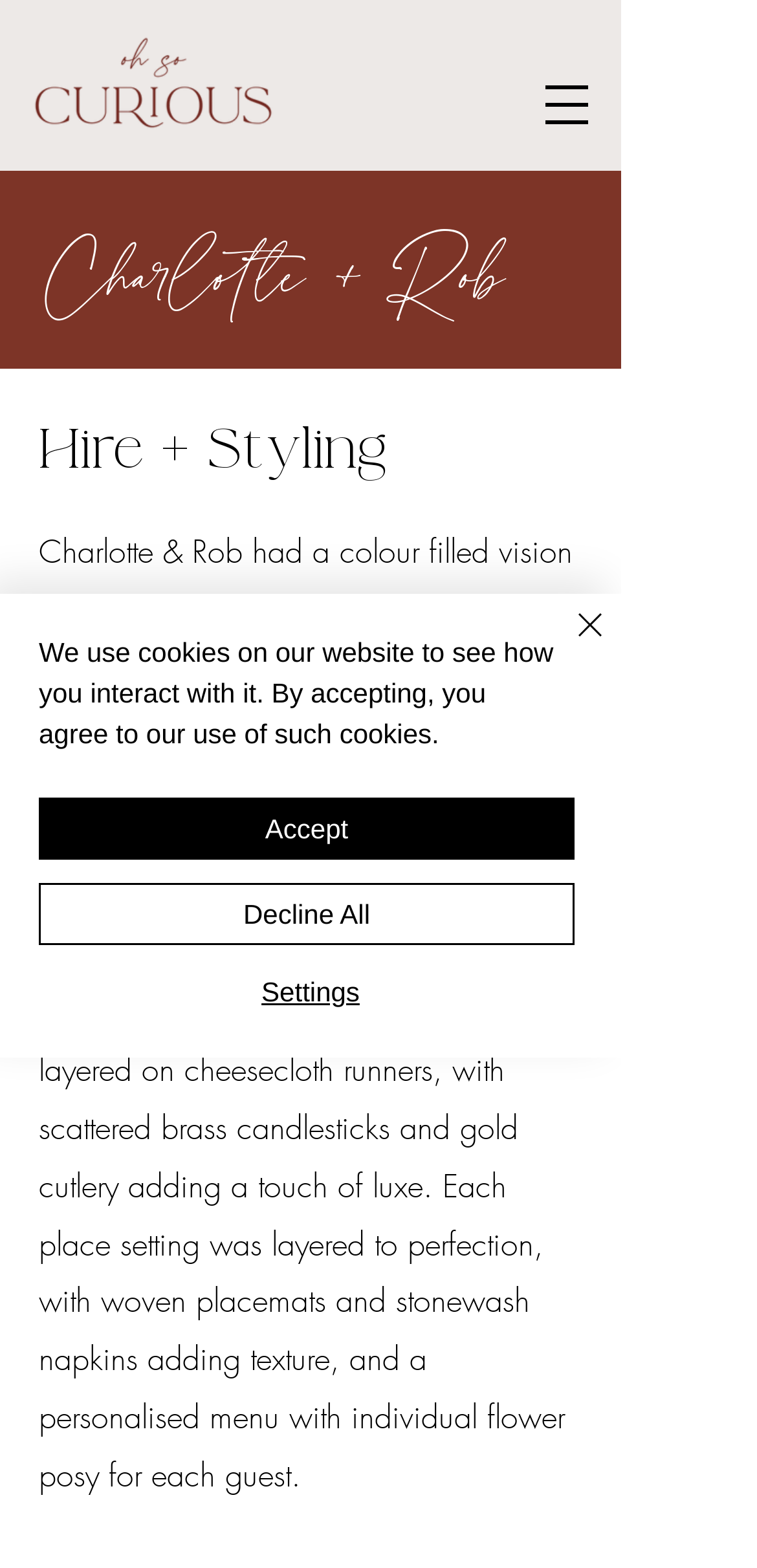Describe every aspect of the webpage in a detailed manner.

The webpage is about Charlotte and Rob's colorful wedding at the Old House 1147 in Maesteg. At the top right corner, there is a button to open the navigation menu. On the top left, there is a logo image with a link, accompanied by a heading that reads "Charlotte + Rob". Below the logo, there is another heading that says "Hire + Styling".

The main content of the webpage is a descriptive text about the wedding, which is divided into several paragraphs. The first paragraph starts with "Charlotte & Rob had a colour filled vision for their wedding at the beautiful Old House 1147, and wanted some help to make it look just perfect on the day." The text continues to describe the details of the wedding, including the use of flower garlands, cheesecloth, brass candlesticks, and gold cutlery to create a luxurious atmosphere.

At the bottom of the page, there is a cookie alert notification that informs users about the website's use of cookies. The notification has three buttons: "Accept", "Decline All", and "Settings". There is also a "Close" button with a small image of a cross on the top right corner of the notification.